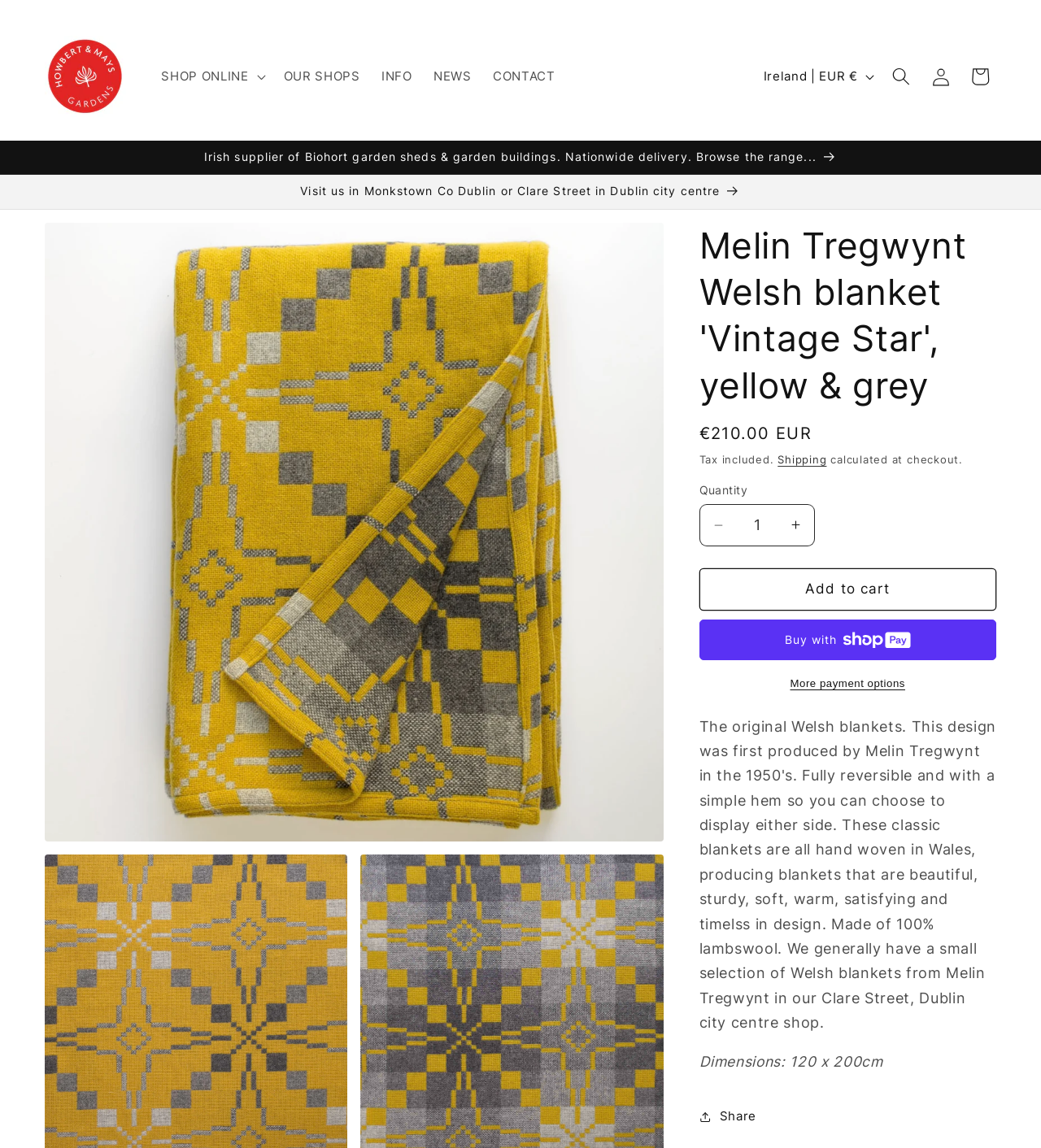Identify the bounding box coordinates of the clickable section necessary to follow the following instruction: "Add the 'Vintage Star' blanket to cart". The coordinates should be presented as four float numbers from 0 to 1, i.e., [left, top, right, bottom].

[0.671, 0.495, 0.957, 0.532]